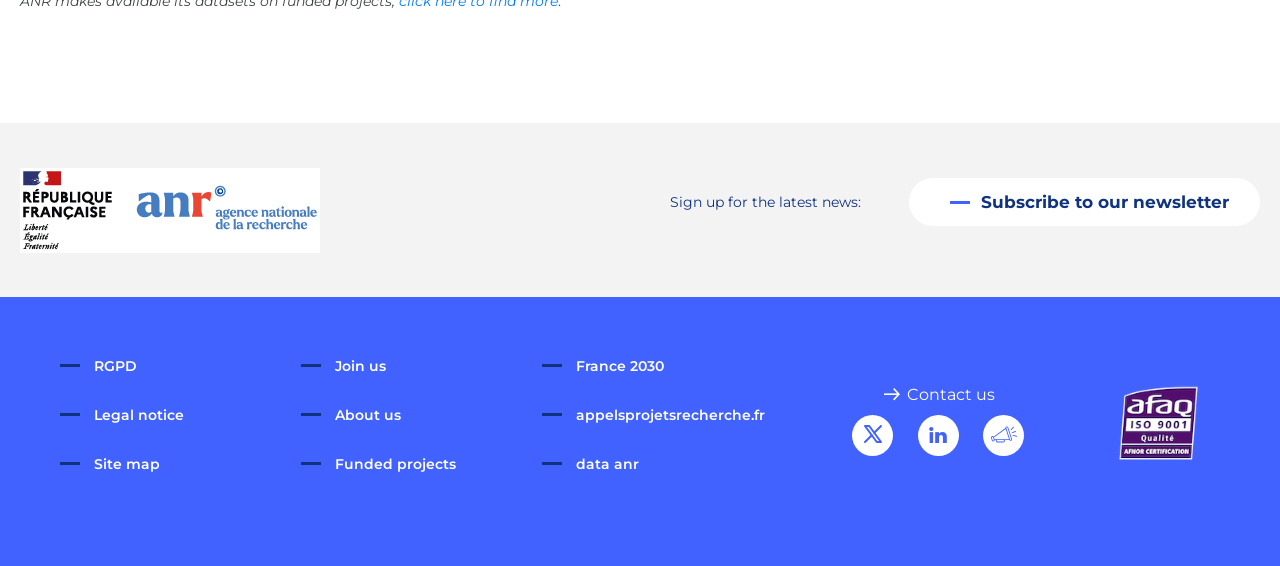Provide the bounding box coordinates of the area you need to click to execute the following instruction: "Follow on Twitter".

[0.666, 0.734, 0.698, 0.806]